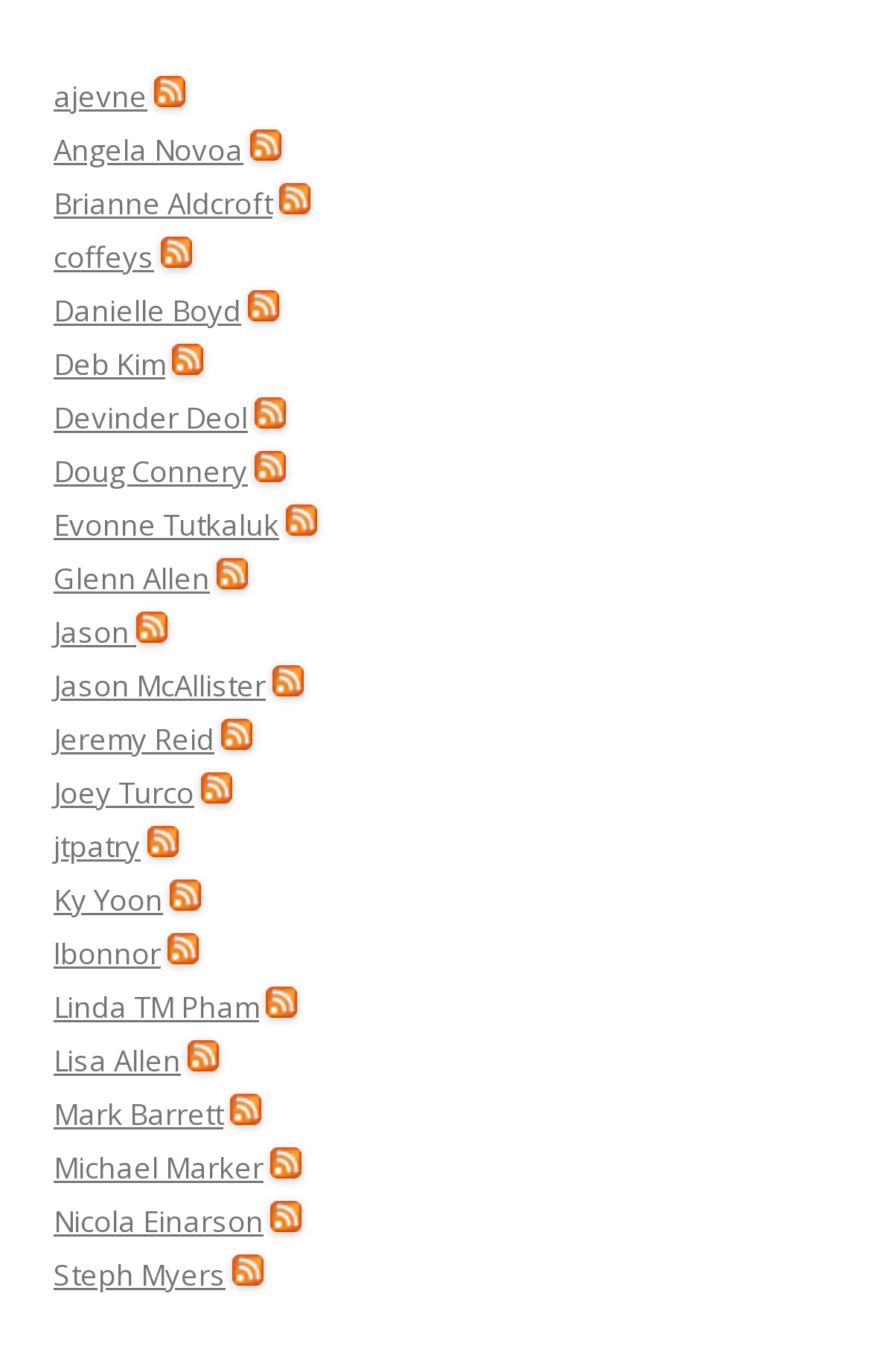What is the primary function of this webpage?
Using the screenshot, give a one-word or short phrase answer.

Directory or index